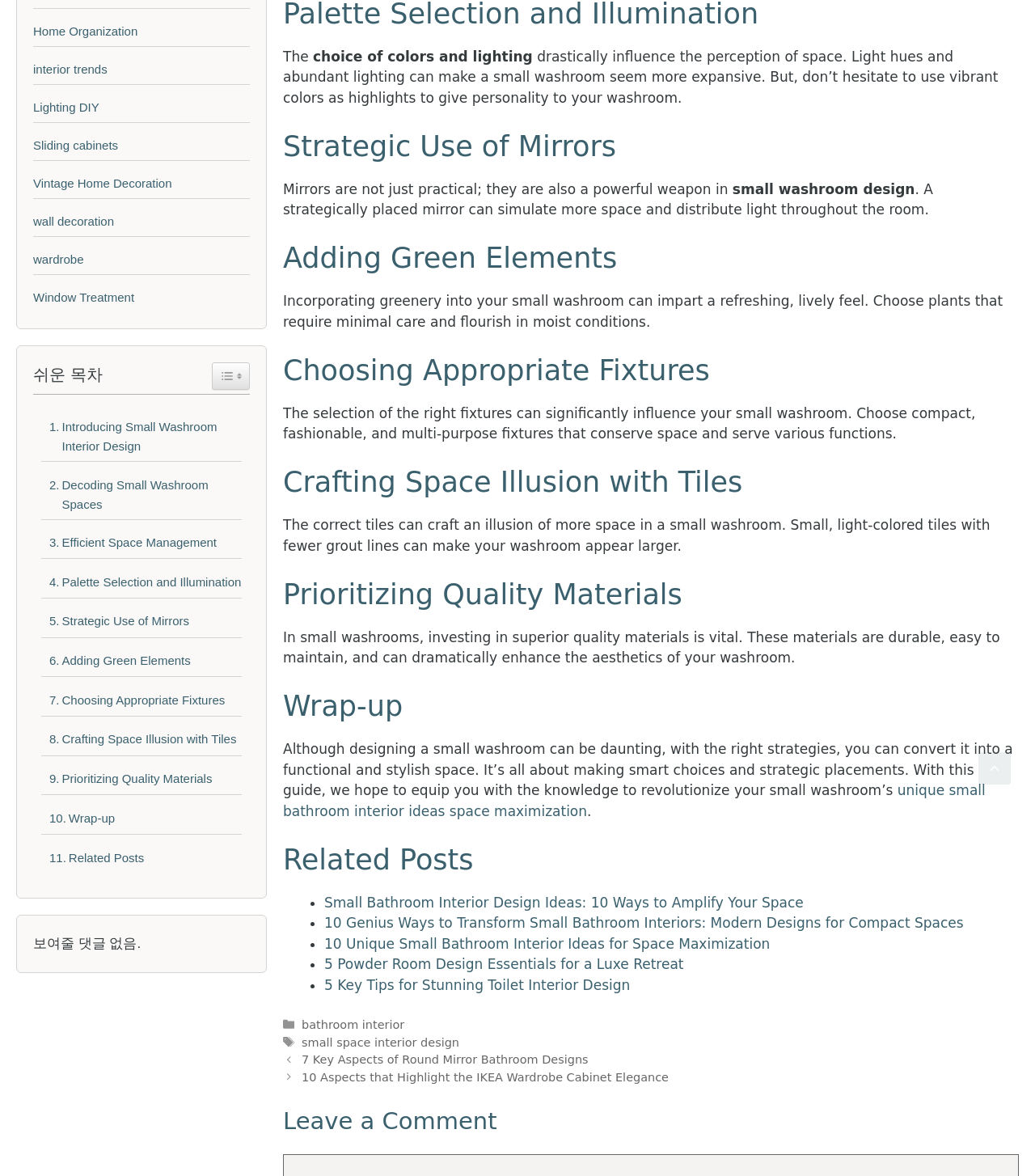Given the element description "Efficient Space Management" in the screenshot, predict the bounding box coordinates of that UI element.

[0.04, 0.453, 0.209, 0.47]